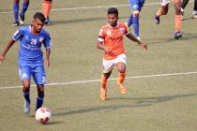Offer a detailed narrative of the image's content.

The image depicts an action-packed moment from a Goa Professional League match. Two players are intensely focused on the ball as it rolls across the pitch. One player, dressed in a blue jersey with the number 27, is seen pursuing the ball on the left, while another player, wearing an orange jersey, is strategically moving to intercept on the right. The backdrop features a well-maintained green turf field and players in various jerseys engaged in the match, contributing to a vibrant football atmosphere. This image captures the competitive spirit and athleticism typical of local football engagements in Goa, showcasing the thrilling dynamics of the game.